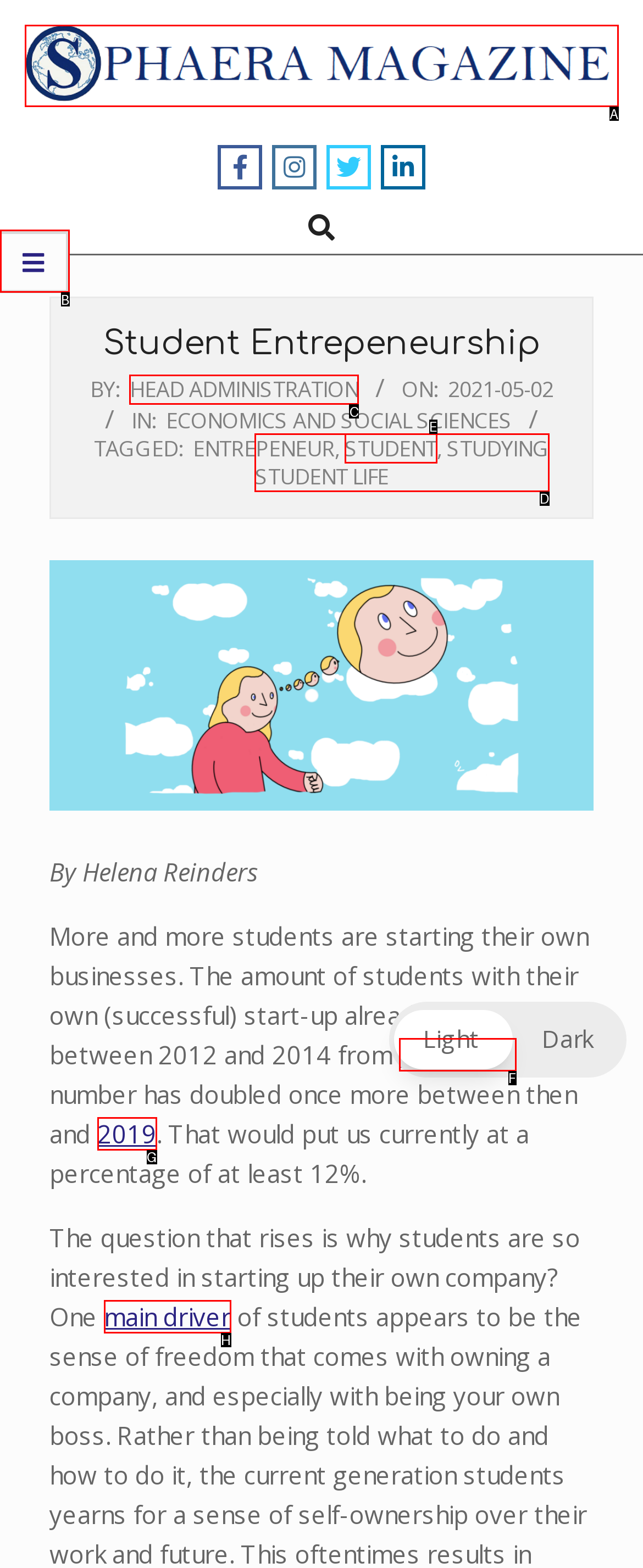Pick the HTML element that should be clicked to execute the task: Read the article by HEAD ADMINISTRATION
Respond with the letter corresponding to the correct choice.

C